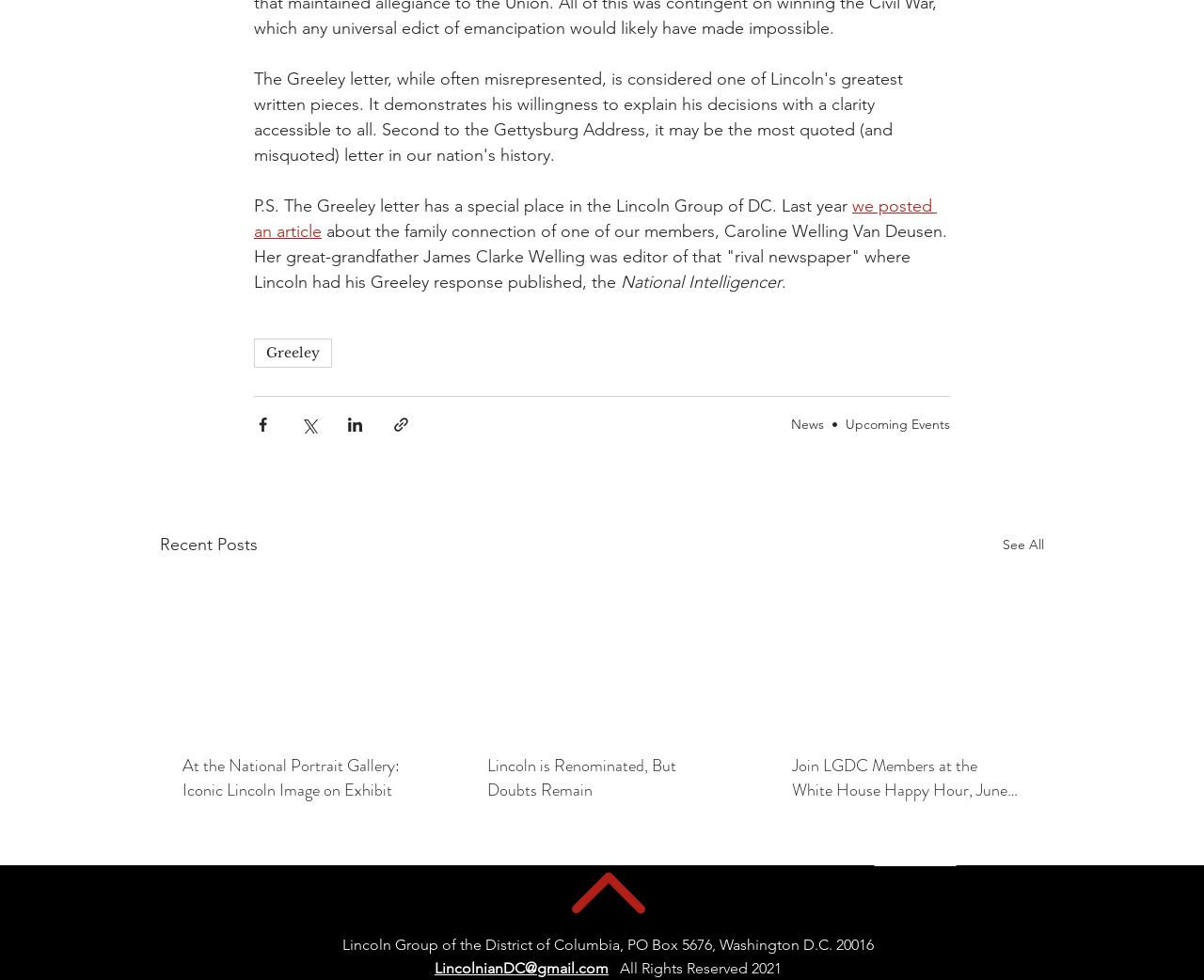Please specify the bounding box coordinates of the clickable section necessary to execute the following command: "Click the 'Share via Facebook' button".

[0.211, 0.424, 0.226, 0.442]